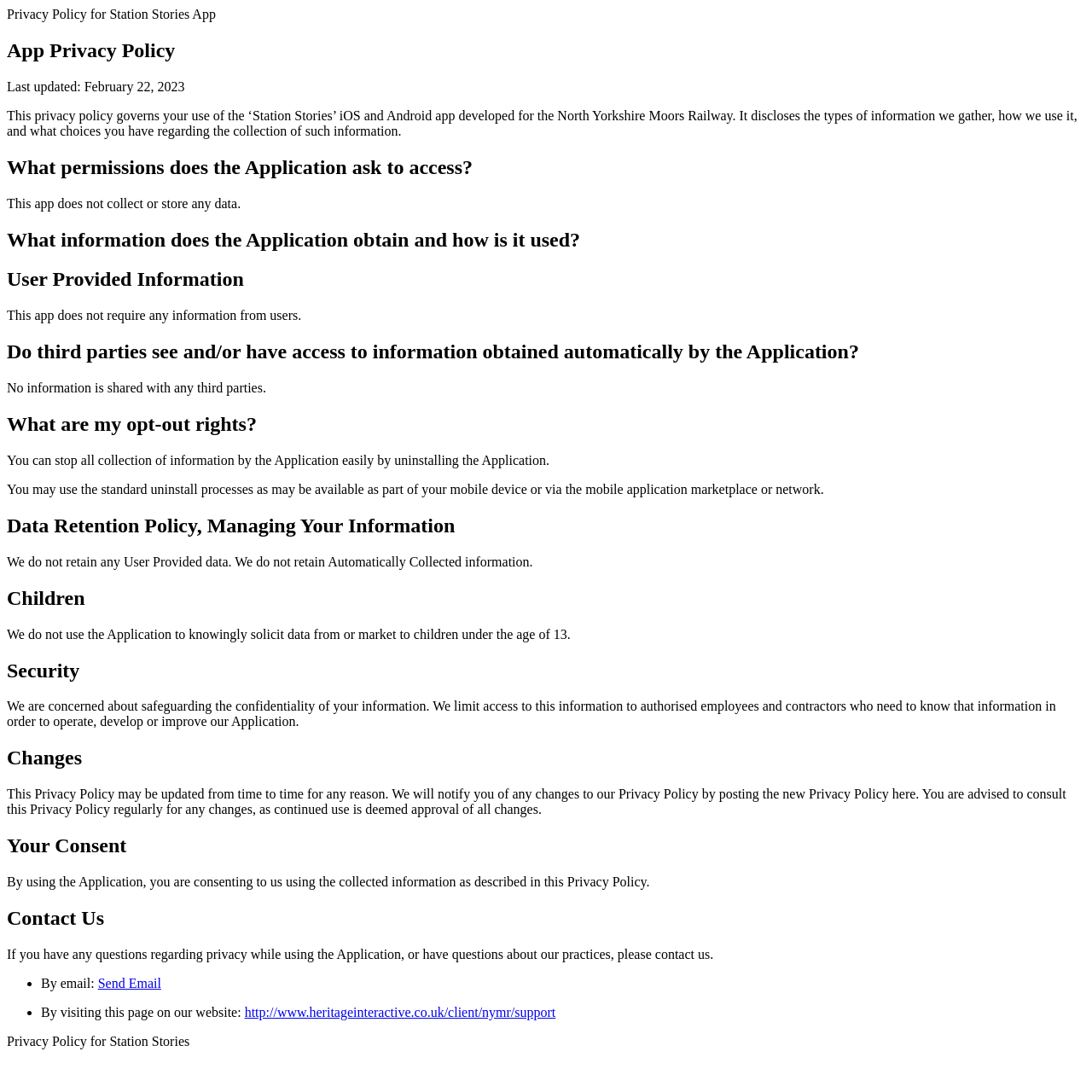Examine the image carefully and respond to the question with a detailed answer: 
Does the app collect or store any data?

According to the privacy policy, it is explicitly stated that 'This app does not collect or store any data.' which indicates that the app does not gather or retain any information.